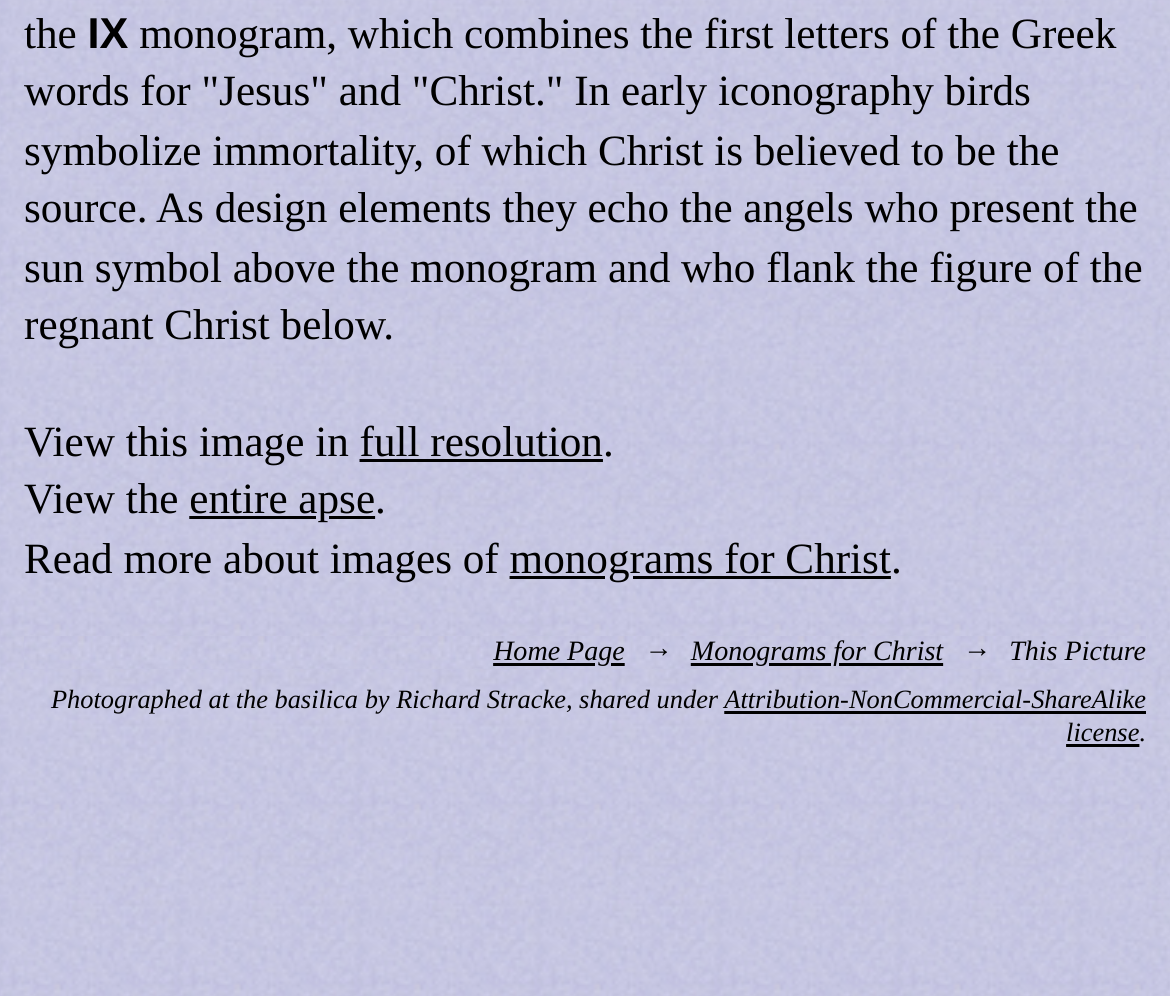Calculate the bounding box coordinates of the UI element given the description: "full resolution".

[0.307, 0.421, 0.515, 0.47]